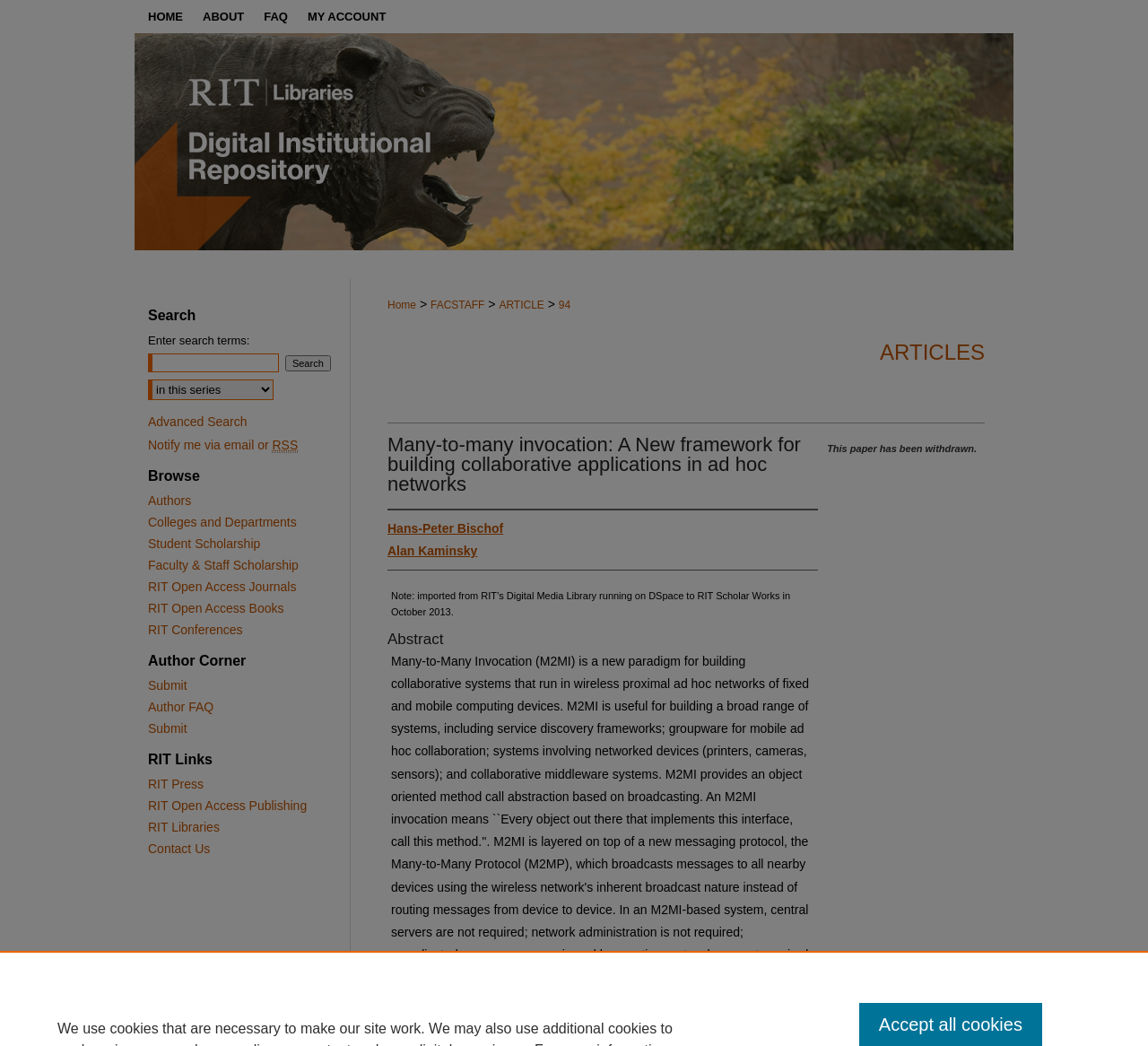Locate the bounding box coordinates of the element that needs to be clicked to carry out the instruction: "Search for articles". The coordinates should be given as four float numbers ranging from 0 to 1, i.e., [left, top, right, bottom].

[0.129, 0.338, 0.243, 0.356]